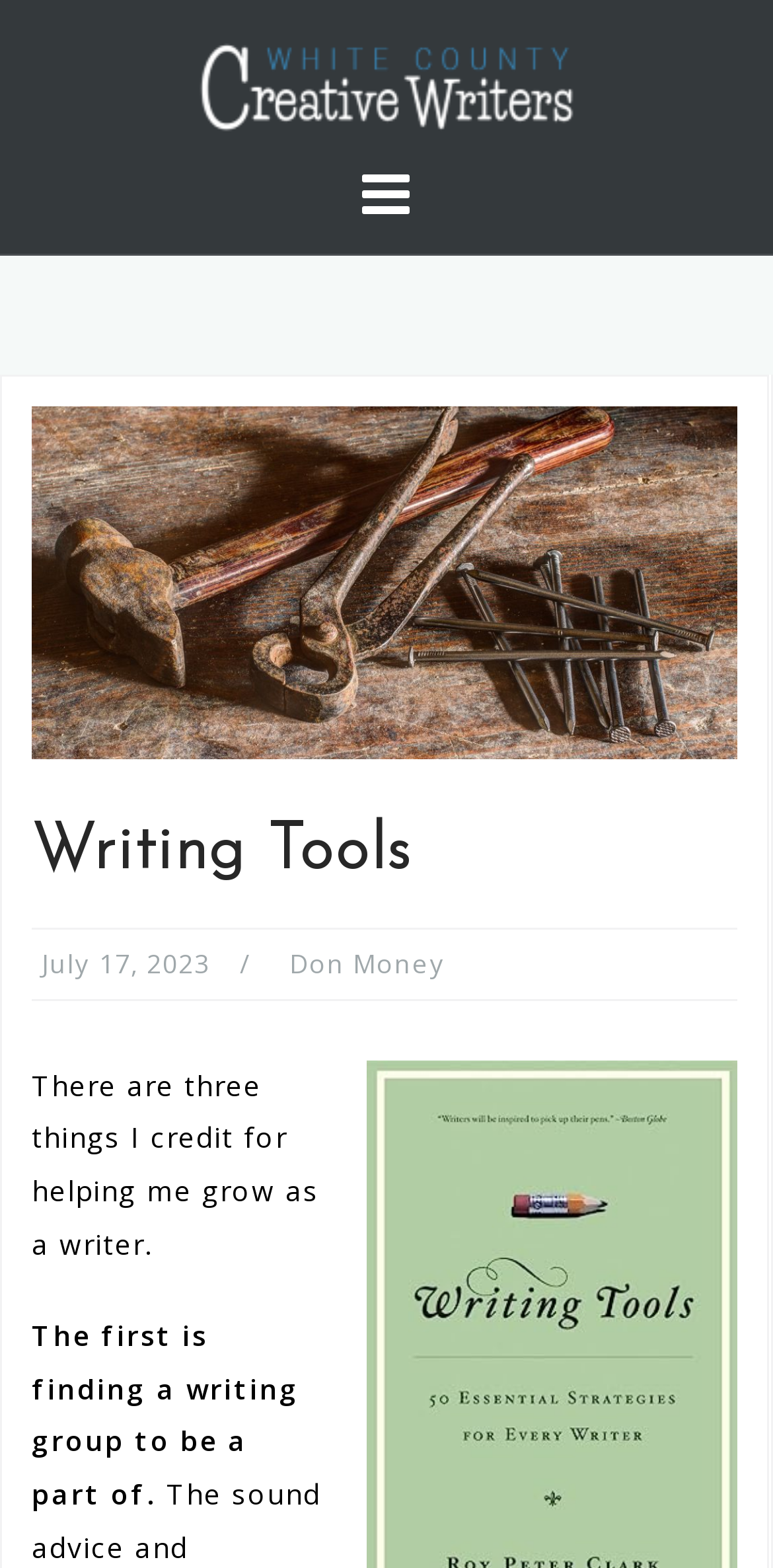Explain the contents of the webpage comprehensively.

The webpage is about writing tools and strategies, with a focus on the book "Writing Tools: 50 Essential Strategies for Every Writer" by Roy Peter Clark. At the top left of the page, there is a link to "White County Creative Writers" accompanied by an image with the same name. Below this, there is a larger image with the title "Writing Tools" and a link to the same title.

The main content of the page is headed by a header element with the title "Writing Tools". Below this, there is a link to the date "July 17, 2023" and another link to the author "Don Money". The main text of the page starts with a paragraph that reads "There are three things I credit for helping me grow as a writer." This is followed by a second paragraph that continues "The first is finding a writing group to be a part of." These paragraphs are positioned in the middle of the page, with the text aligned to the left.